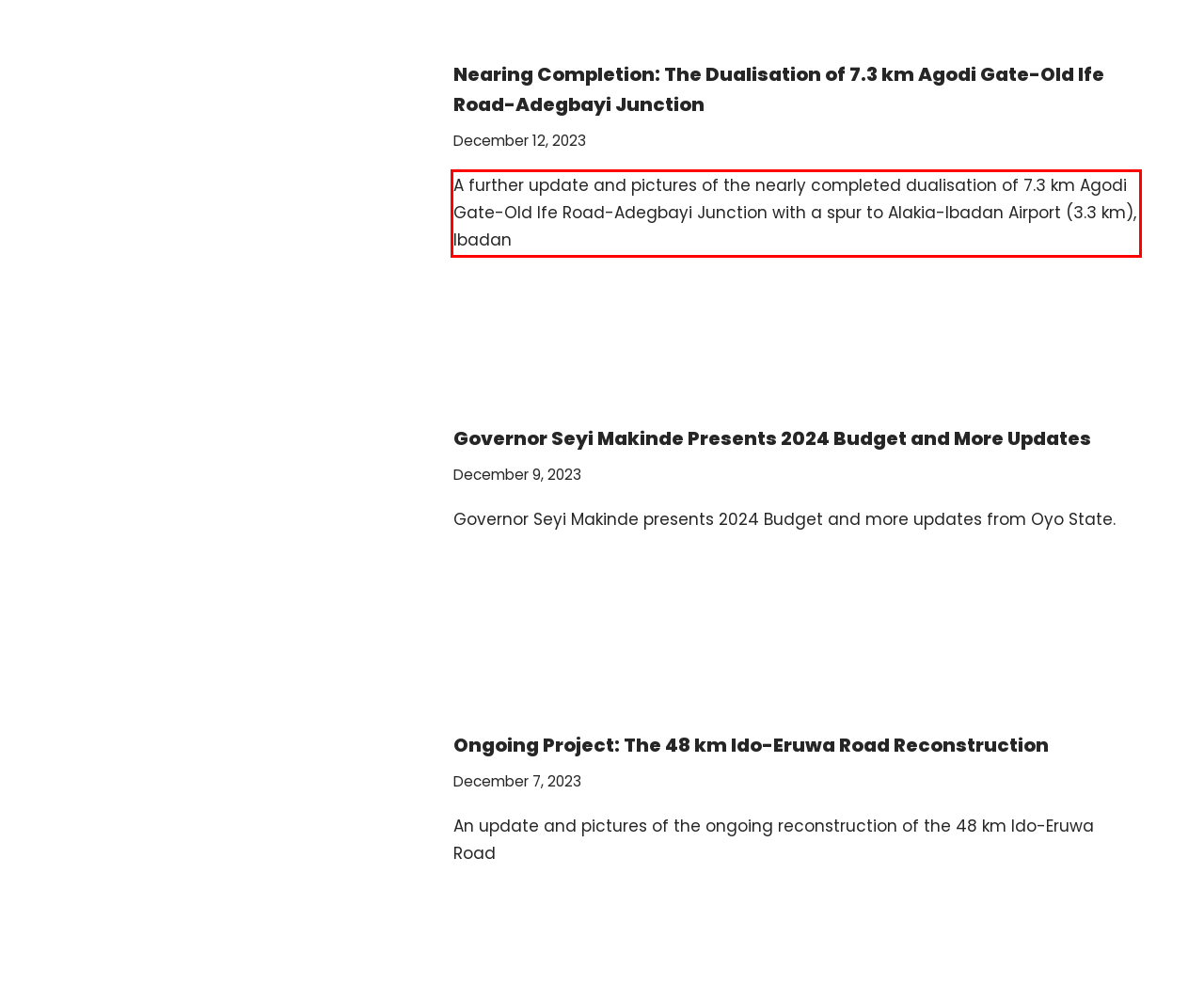Please perform OCR on the text within the red rectangle in the webpage screenshot and return the text content.

A further update and pictures of the nearly completed dualisation of 7.3 km Agodi Gate-Old Ife Road-Adegbayi Junction with a spur to Alakia-Ibadan Airport (3.3 km), Ibadan